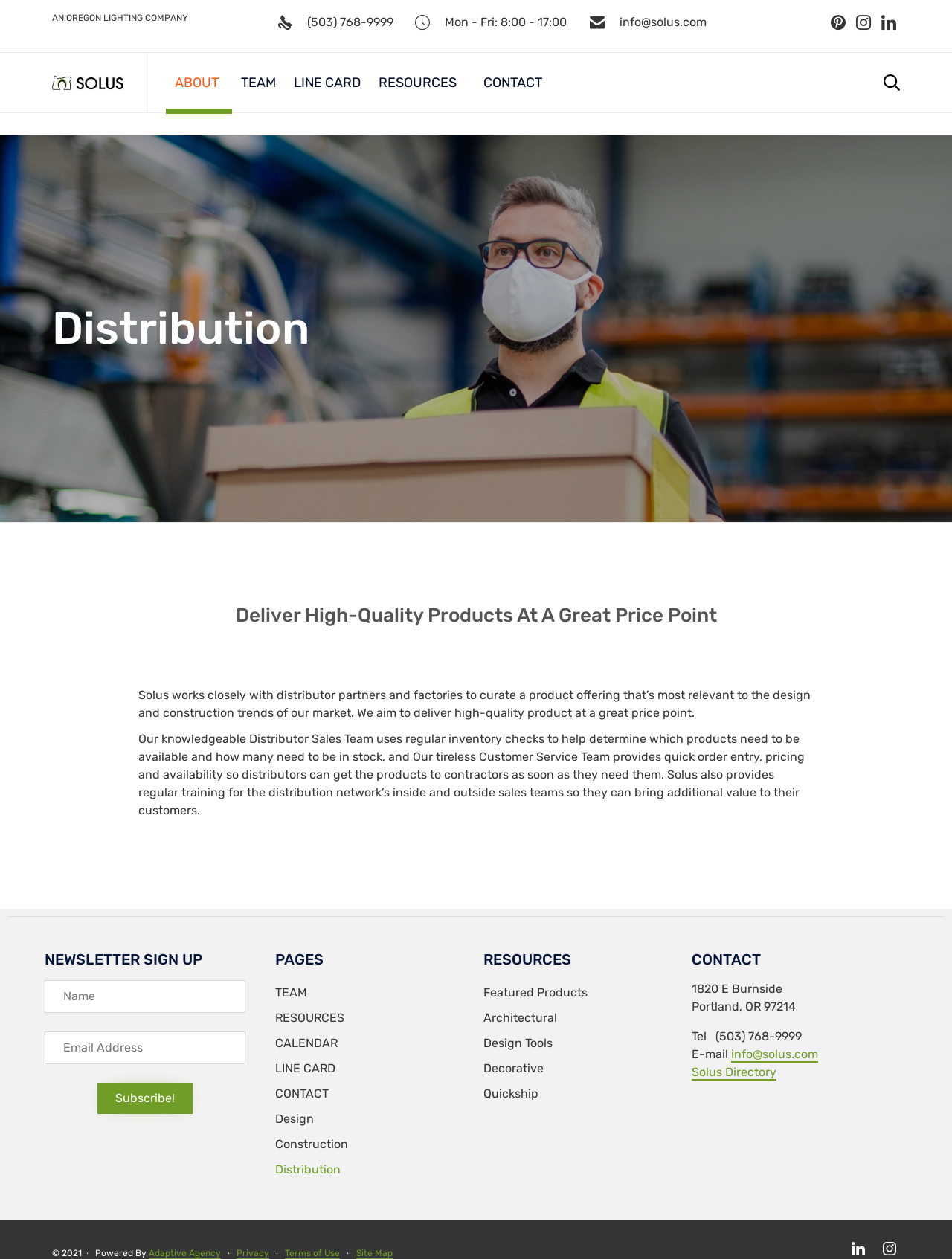Find the bounding box coordinates corresponding to the UI element with the description: "name="fl-subscribe-form-email" placeholder="Email Address"". The coordinates should be formatted as [left, top, right, bottom], with values as floats between 0 and 1.

[0.047, 0.819, 0.258, 0.845]